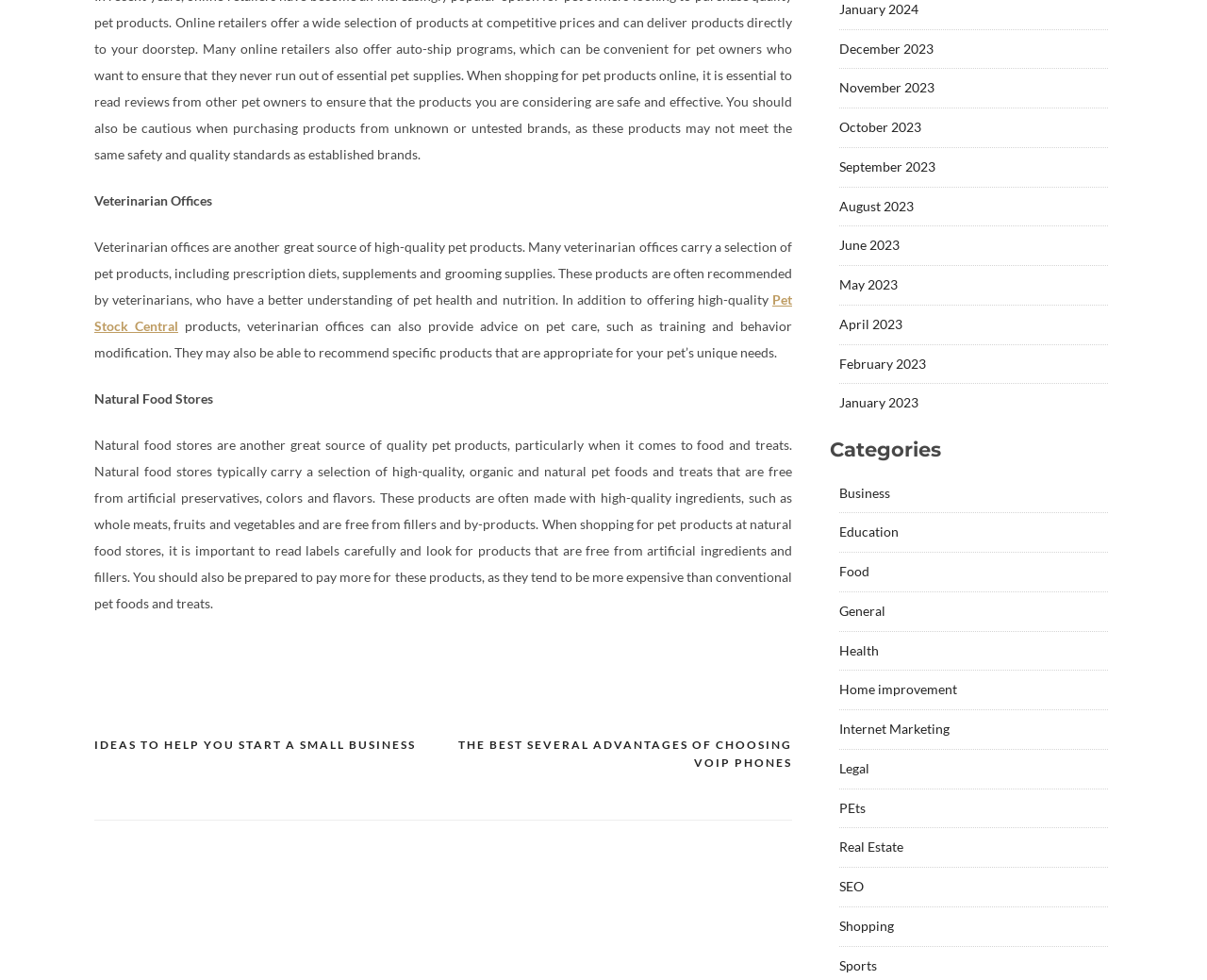Determine the bounding box coordinates of the section to be clicked to follow the instruction: "View Real Weddings". The coordinates should be given as four float numbers between 0 and 1, formatted as [left, top, right, bottom].

None